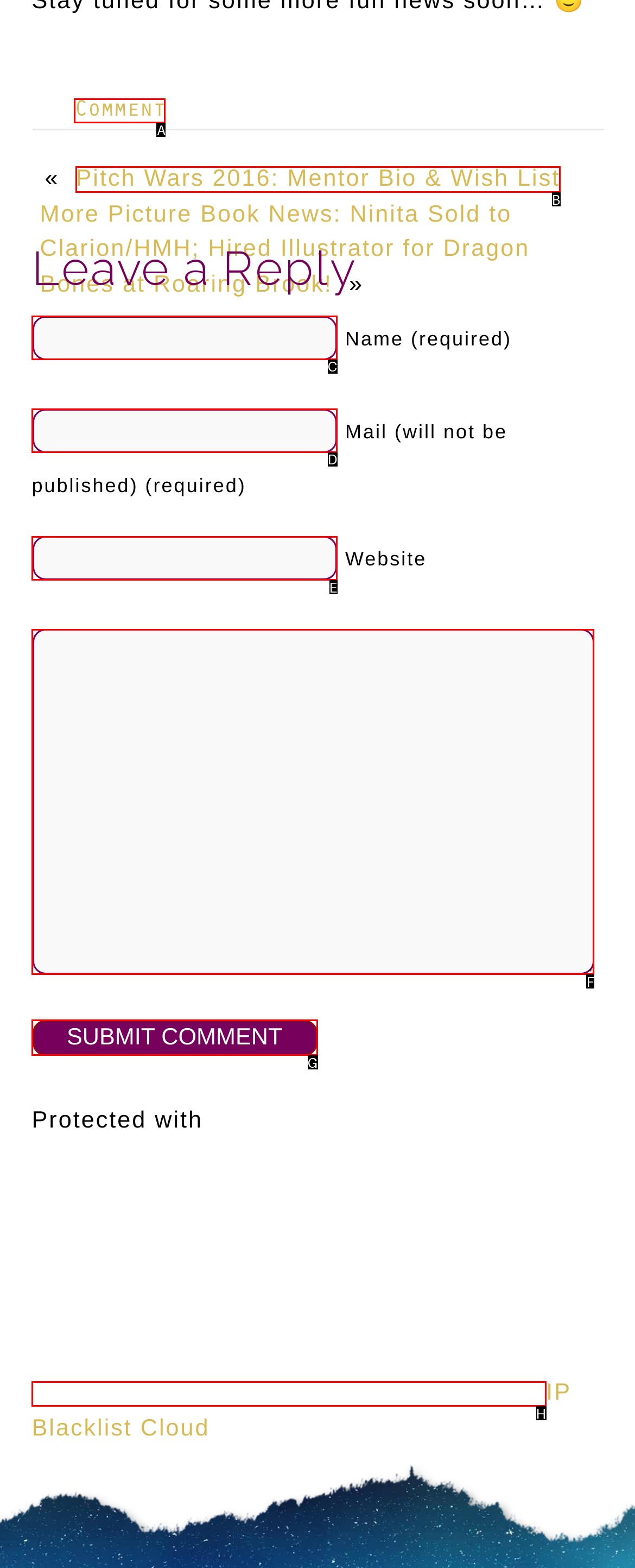Look at the highlighted elements in the screenshot and tell me which letter corresponds to the task: Visit the 'IP Blacklist Cloud' website.

H